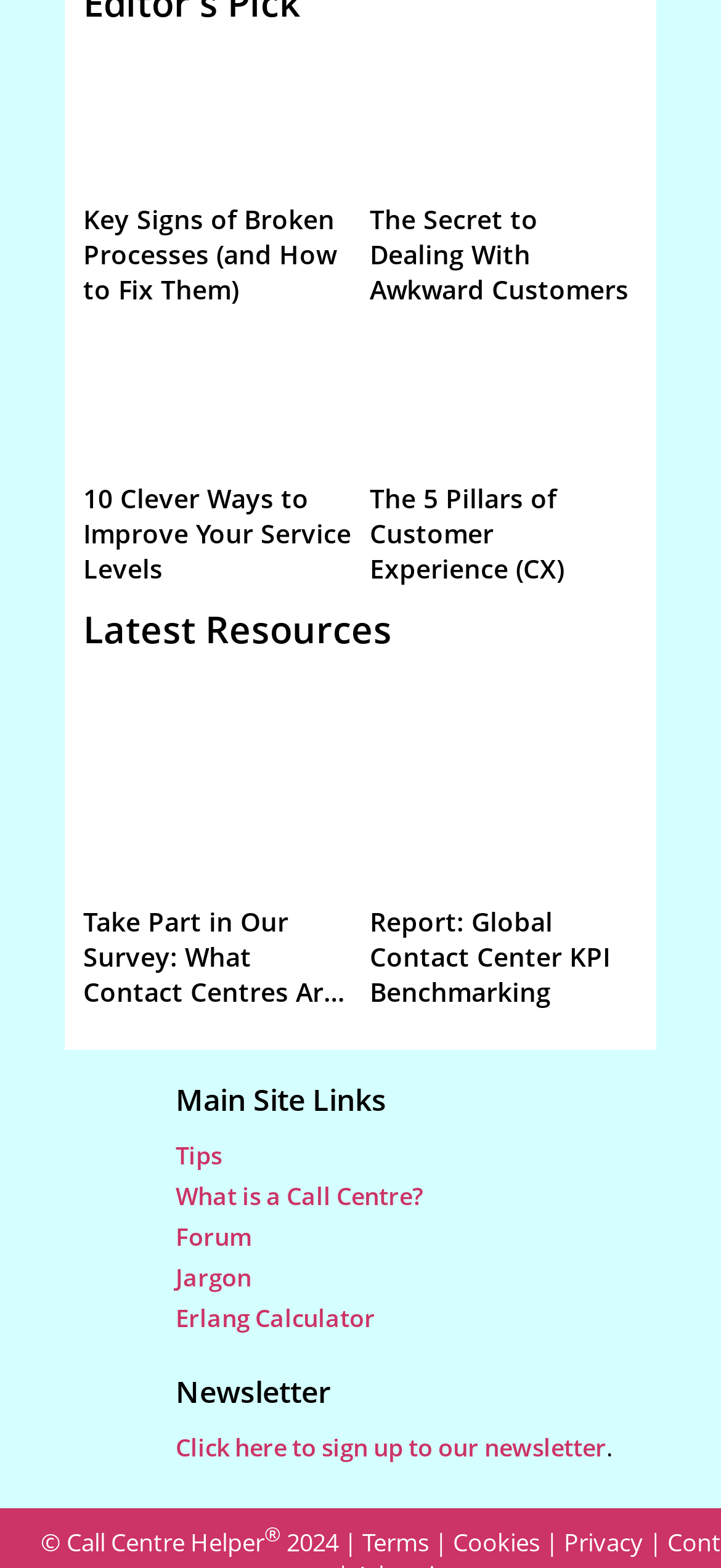What is the name of the website? Look at the image and give a one-word or short phrase answer.

Call Centre Helper